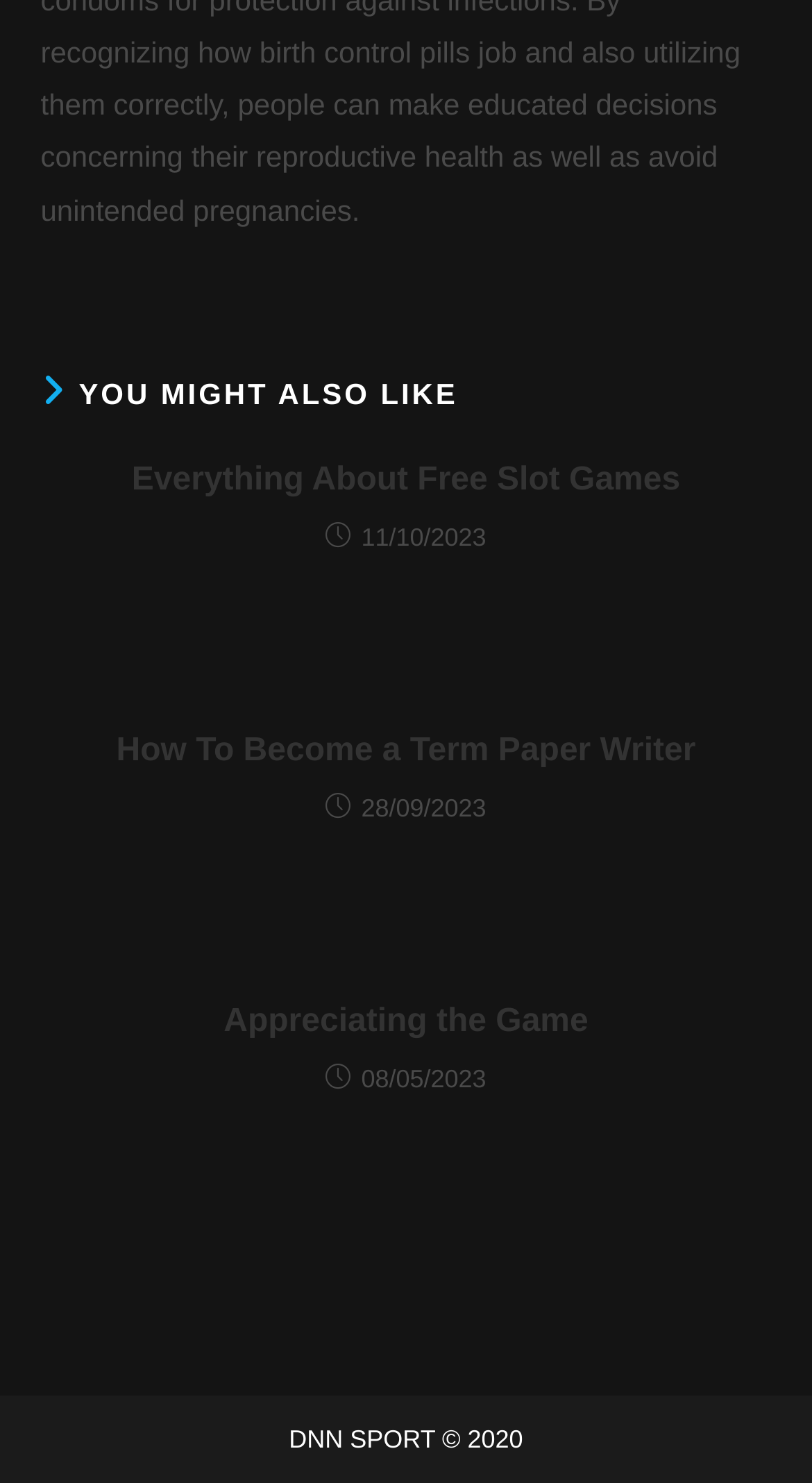What is the topic of the third article?
Give a thorough and detailed response to the question.

The third article has a heading 'Appreciating the Game', which suggests that the topic of the article is about appreciating the game.